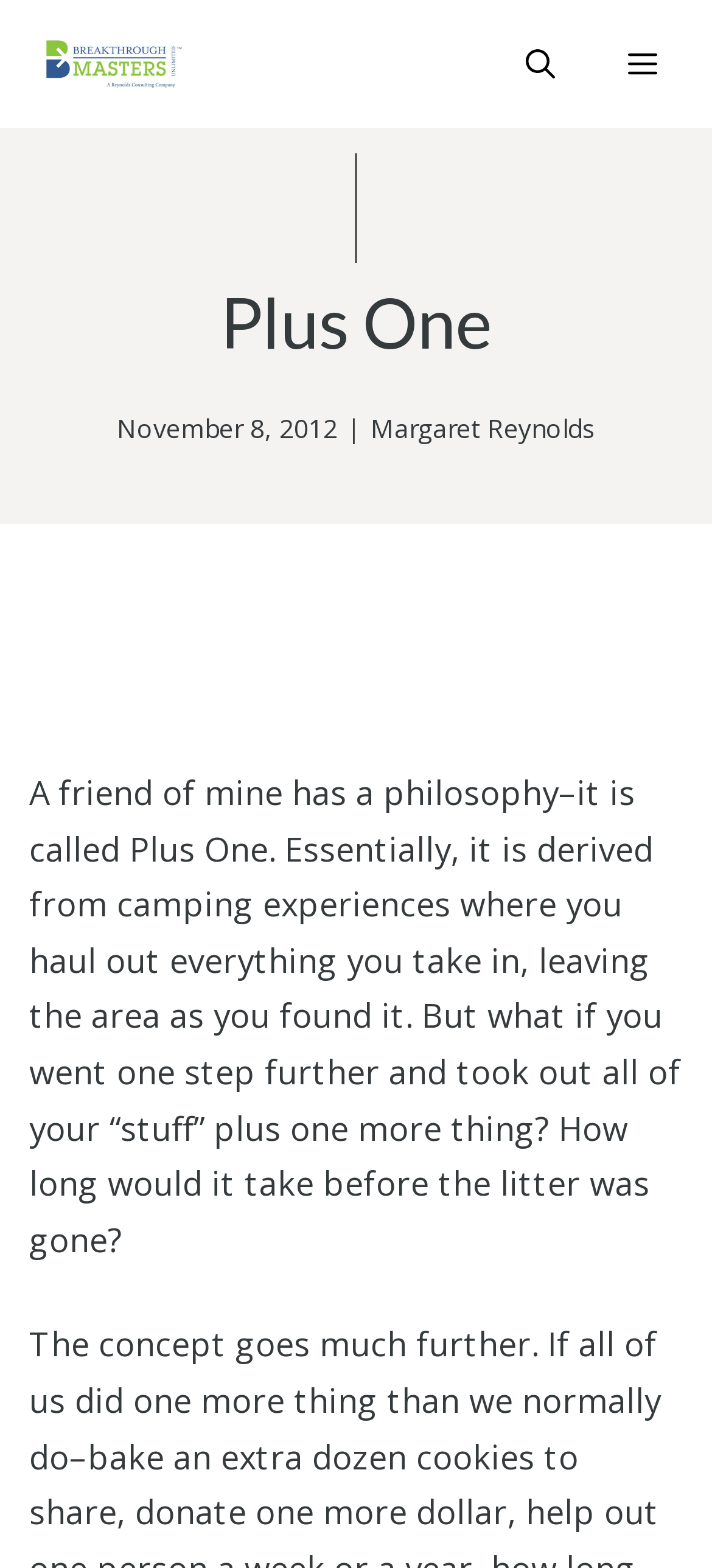What is the date of the article?
Please look at the screenshot and answer in one word or a short phrase.

November 8, 2012